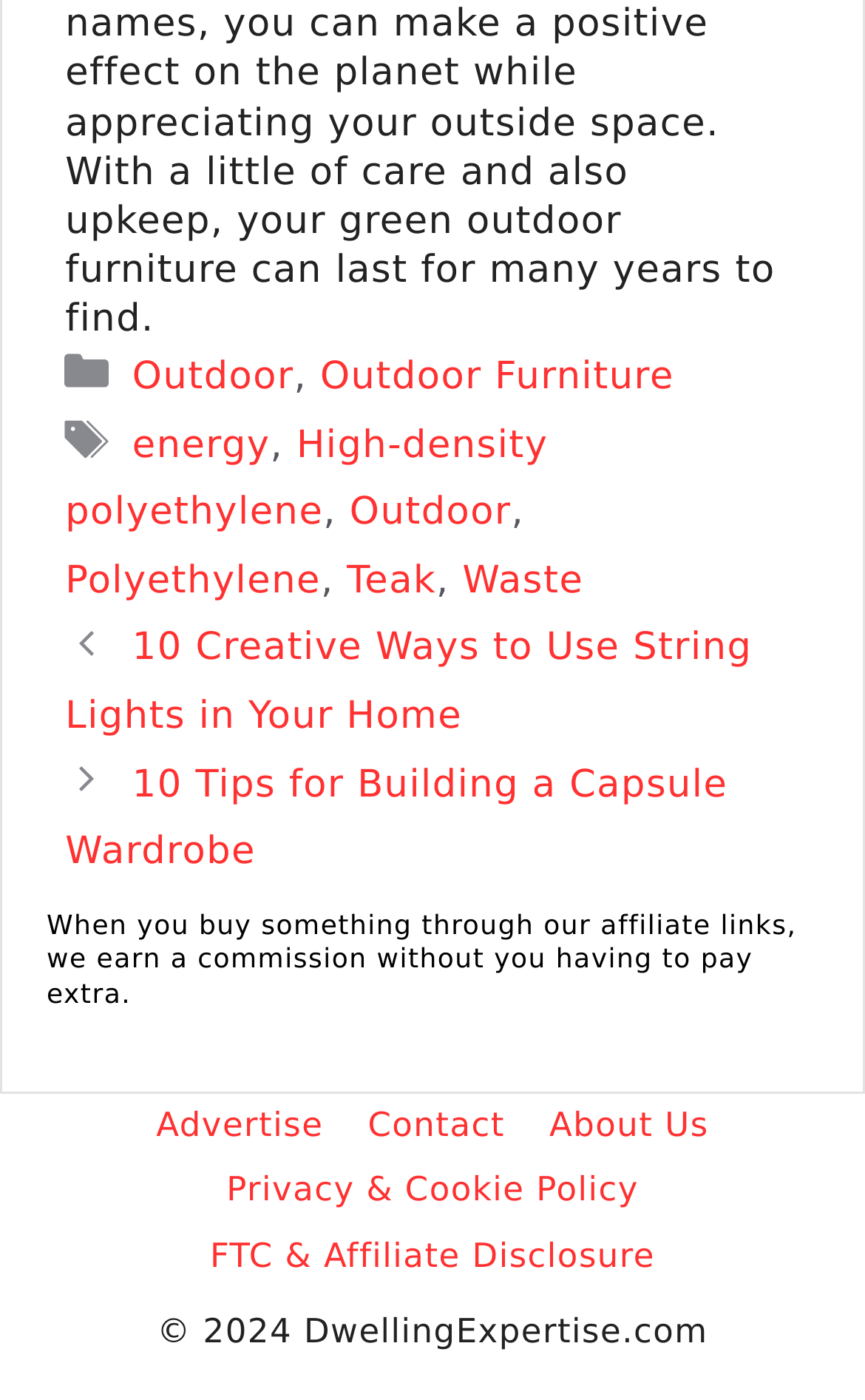Specify the bounding box coordinates of the area to click in order to execute this command: 'Read the '10 Creative Ways to Use String Lights in Your Home' post'. The coordinates should consist of four float numbers ranging from 0 to 1, and should be formatted as [left, top, right, bottom].

[0.075, 0.447, 0.87, 0.528]